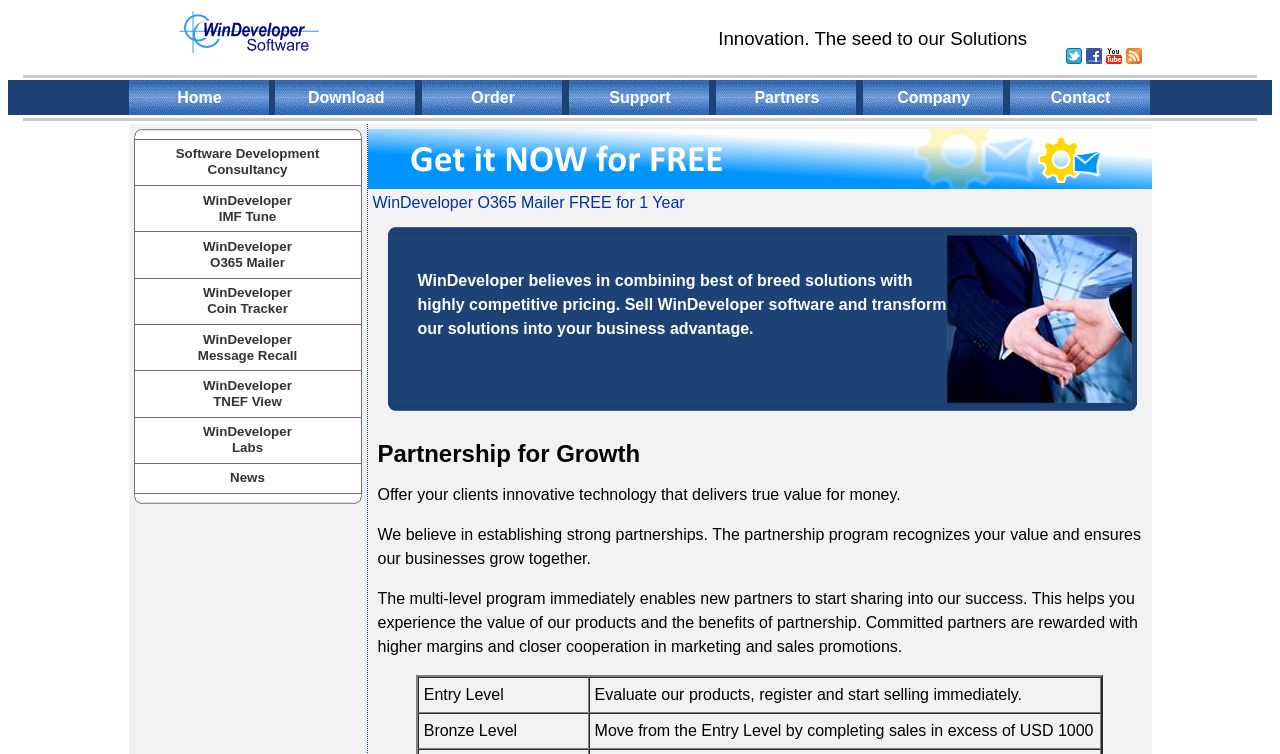Provide a short answer using a single word or phrase for the following question: 
How many social media links are available?

4